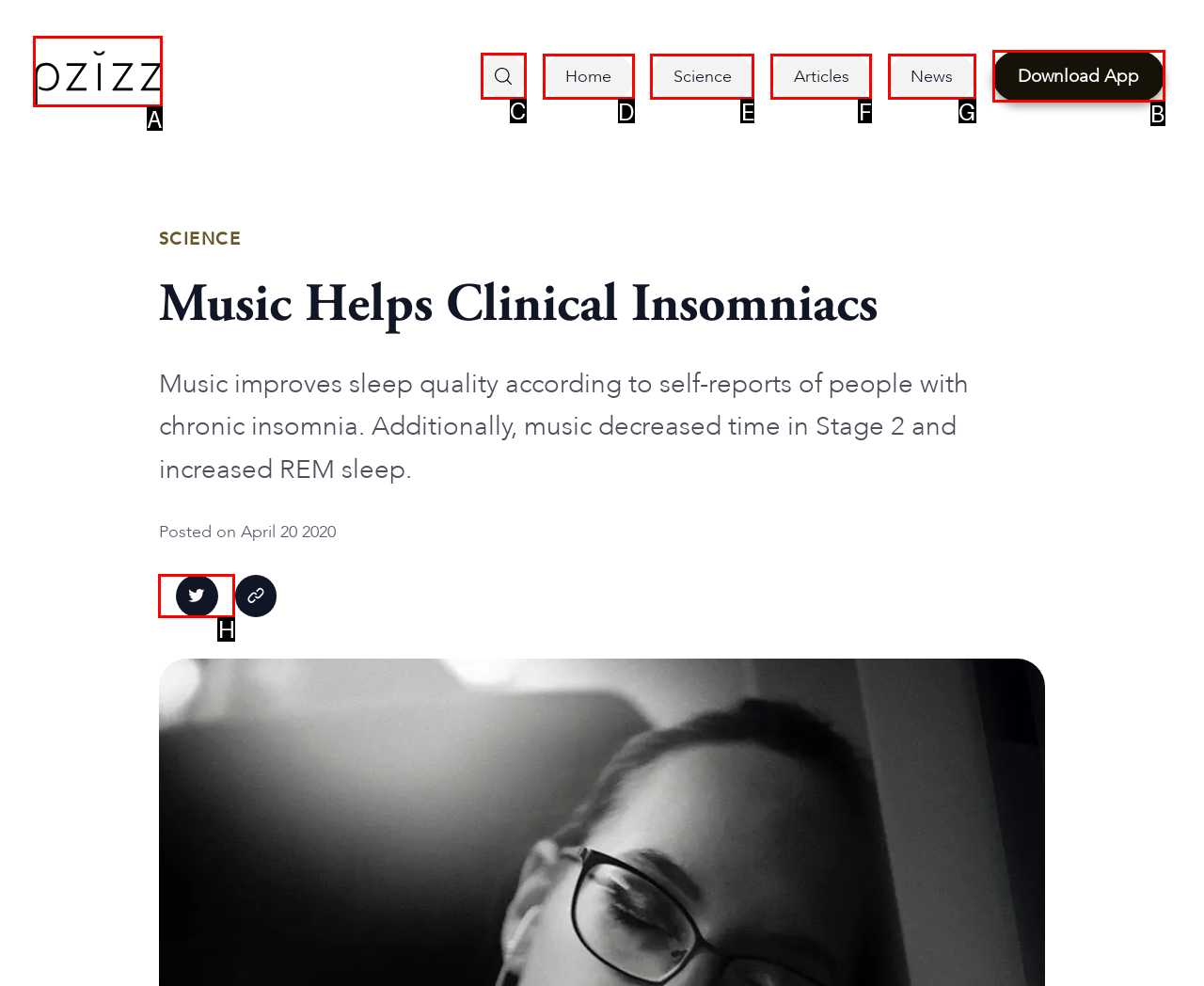Identify the appropriate choice to fulfill this task: Search by expertise, name or affiliation
Respond with the letter corresponding to the correct option.

None